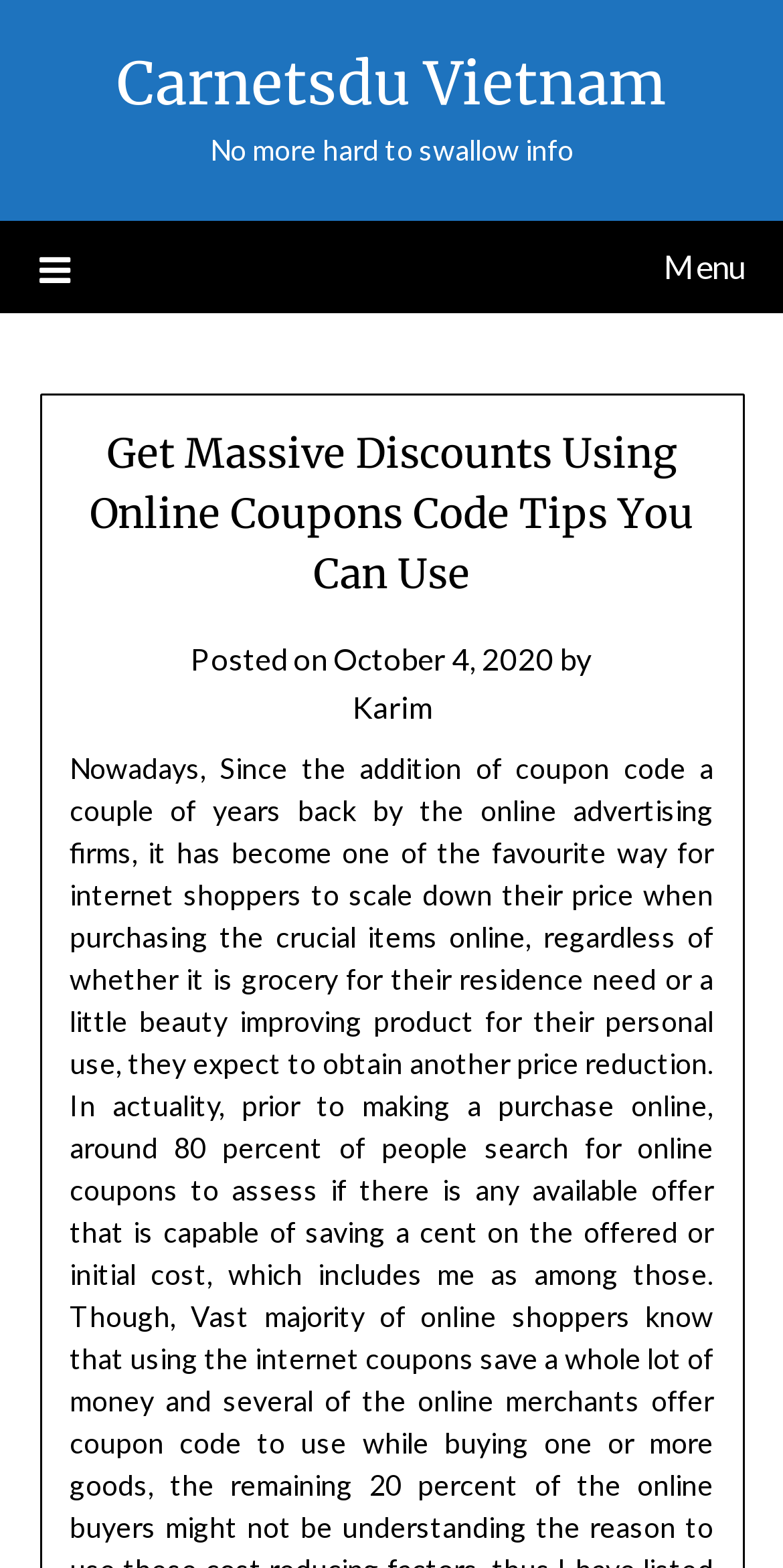Identify the first-level heading on the webpage and generate its text content.

Get Massive Discounts Using Online Coupons Code Tips You Can Use